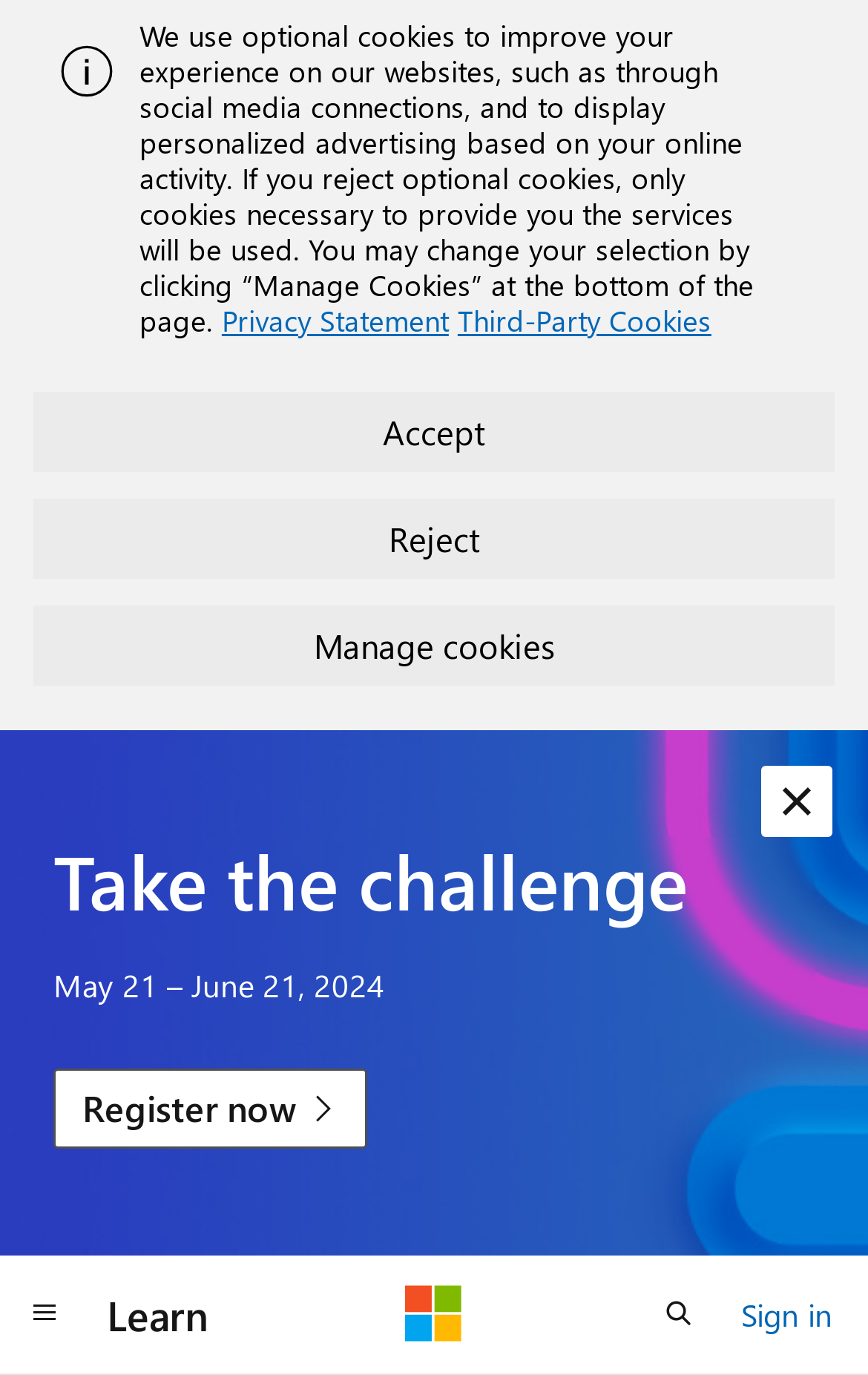Please specify the bounding box coordinates of the clickable region to carry out the following instruction: "learn more". The coordinates should be four float numbers between 0 and 1, in the format [left, top, right, bottom].

[0.103, 0.926, 0.262, 0.986]